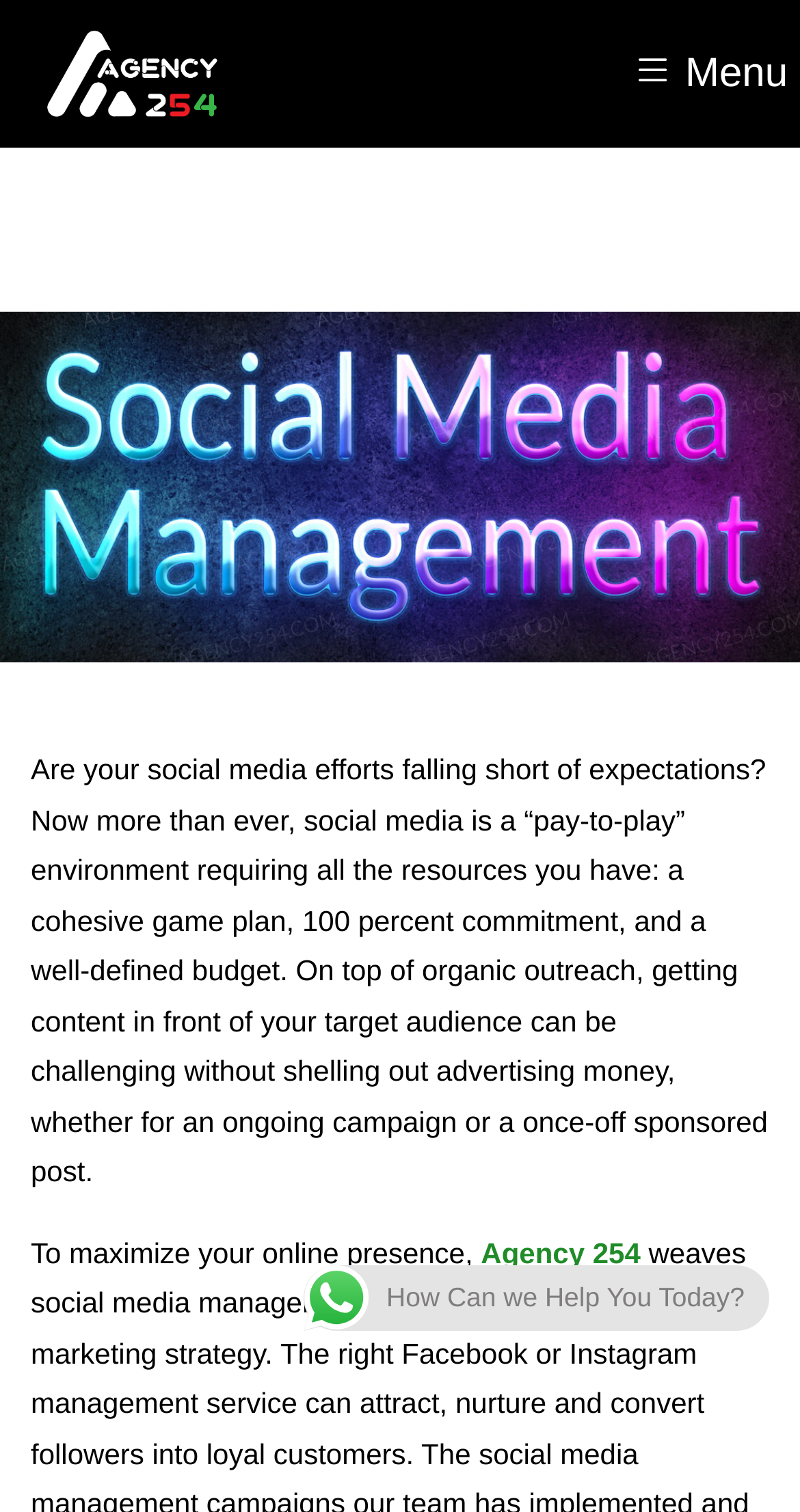Utilize the details in the image to thoroughly answer the following question: What is the question being asked to the user?

The webpage has a section with the question 'How Can we Help You Today?' which is directed to the user, implying that the webpage is offering its services to help the user with their social media needs.